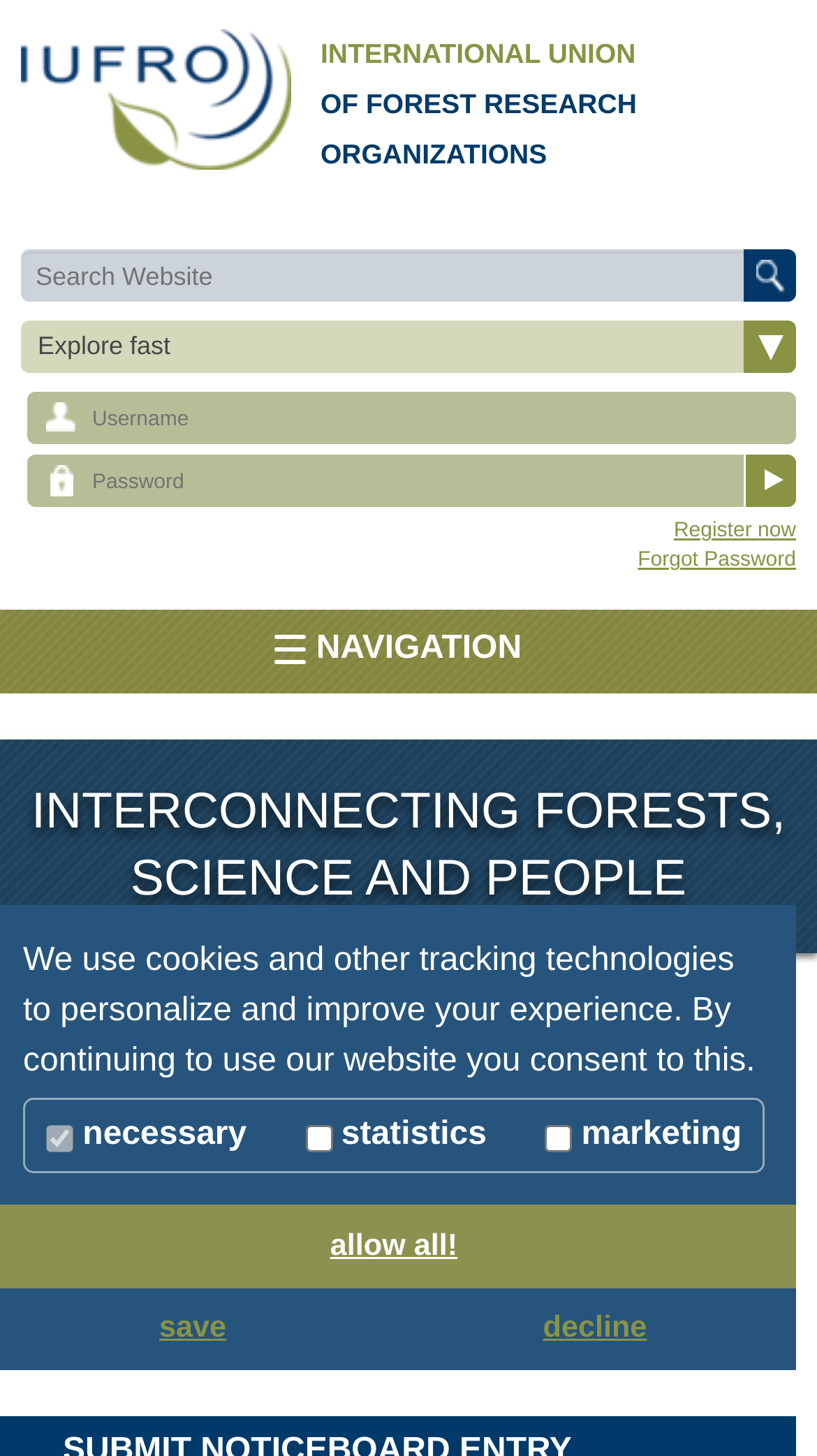Please determine the bounding box coordinates of the element to click in order to execute the following instruction: "Login to the website". The coordinates should be four float numbers between 0 and 1, specified as [left, top, right, bottom].

[0.91, 0.312, 0.974, 0.348]